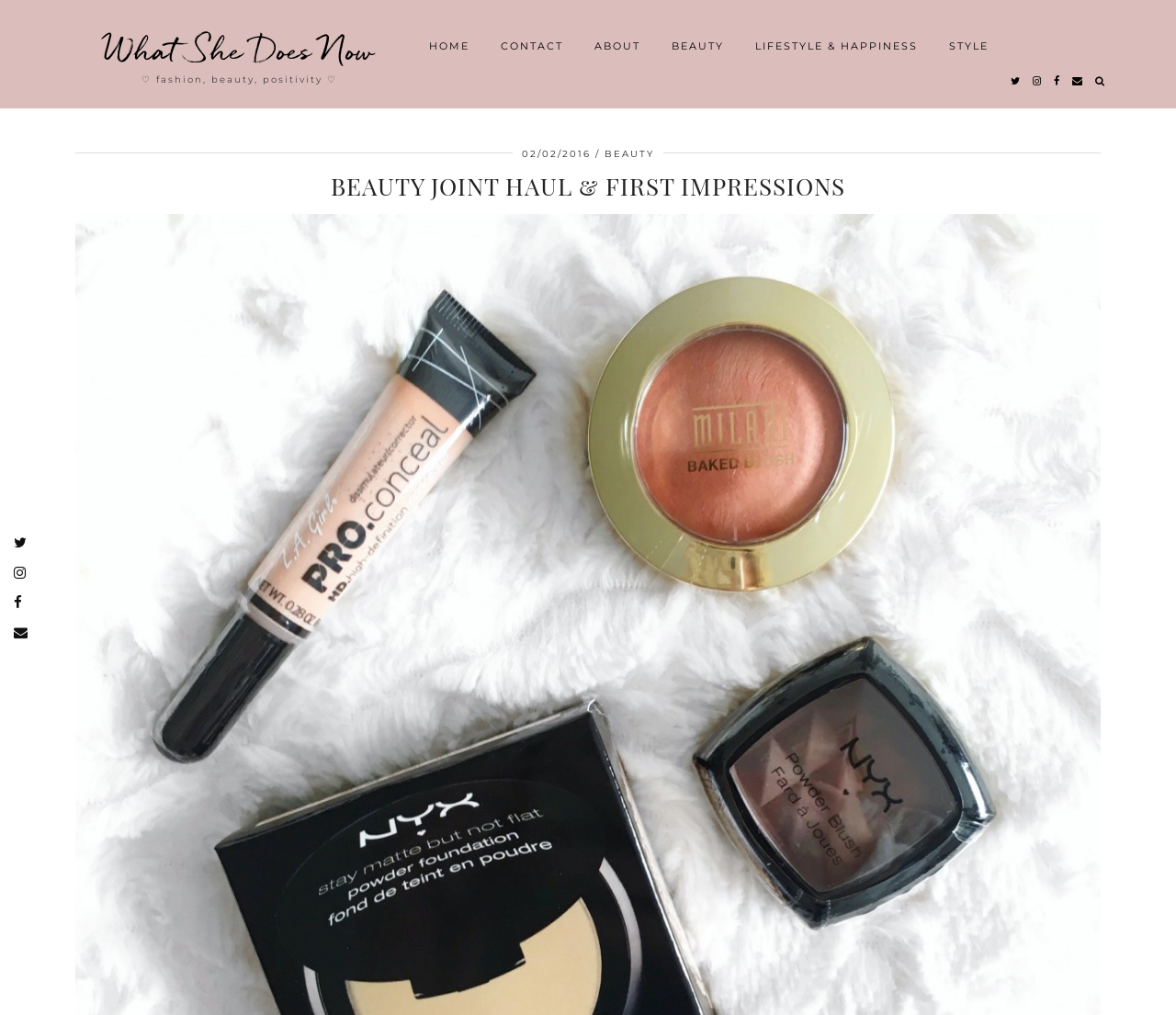Locate the bounding box coordinates of the area that needs to be clicked to fulfill the following instruction: "Read the text about Tiger lilies". The coordinates should be in the format of four float numbers between 0 and 1, namely [left, top, right, bottom].

None